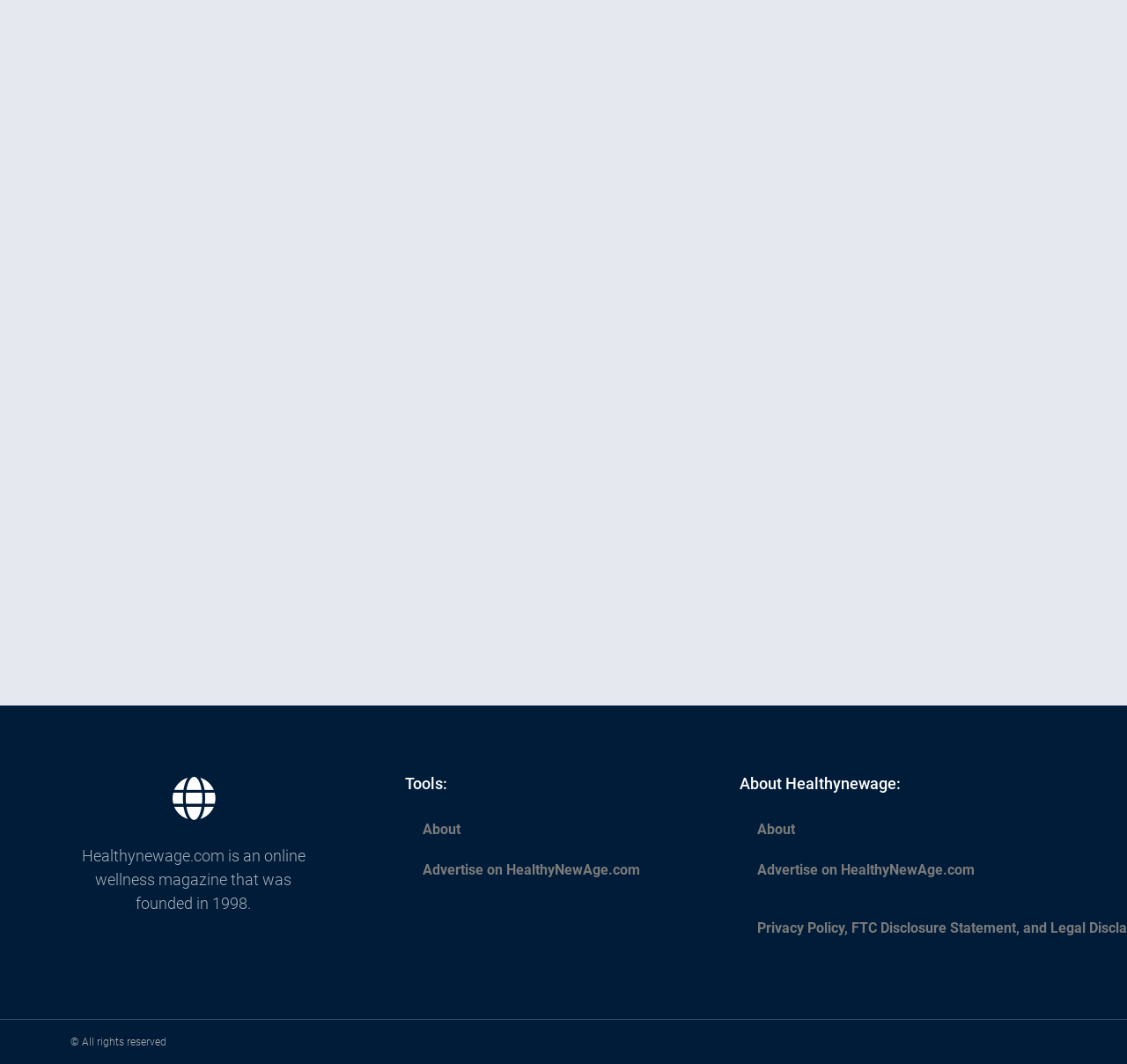Using the element description provided, determine the bounding box coordinates in the format (top-left x, top-left y, bottom-right x, bottom-right y). Ensure that all values are floating point numbers between 0 and 1. Element description: About

[0.359, 0.761, 0.424, 0.799]